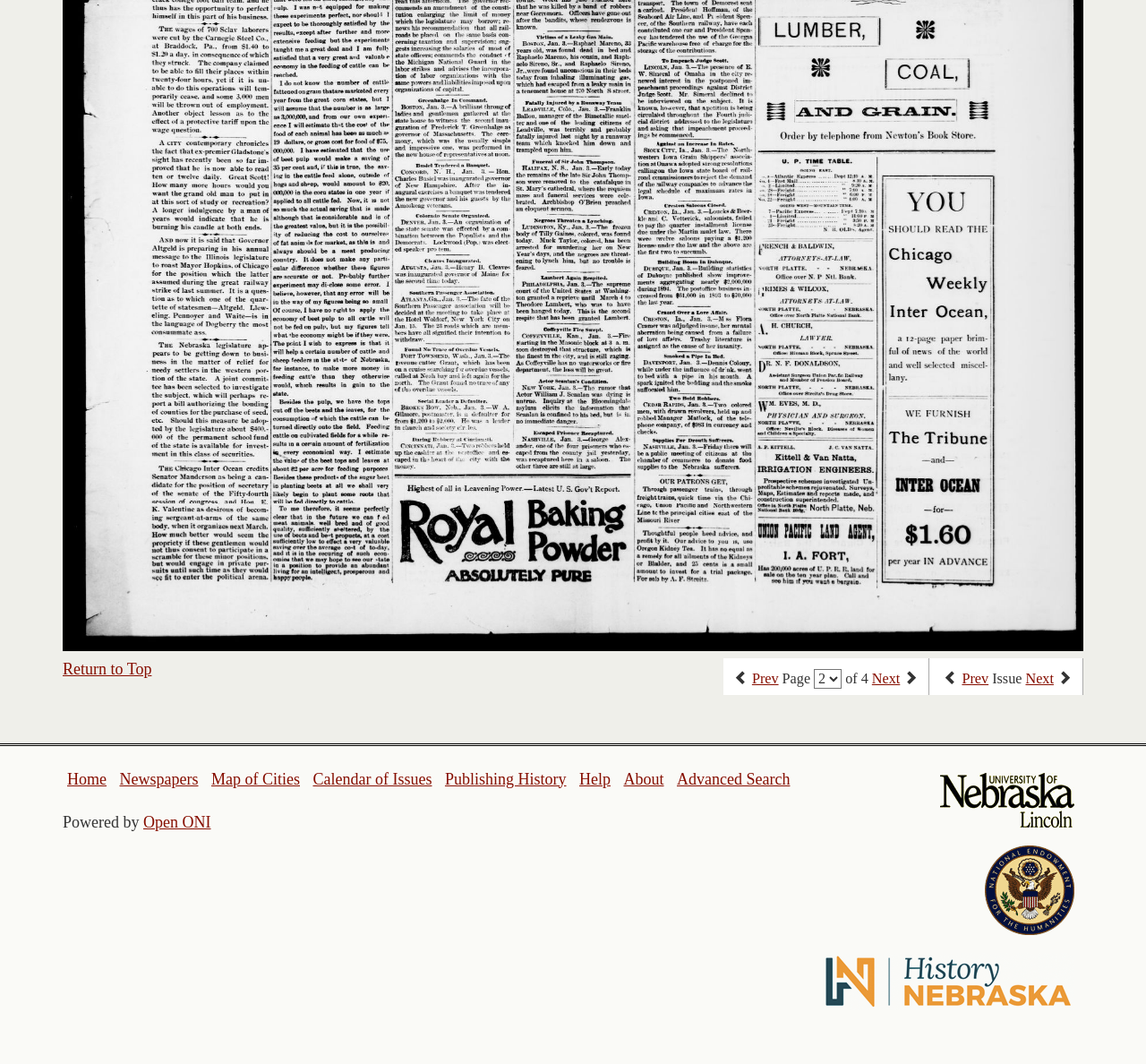Pinpoint the bounding box coordinates of the element you need to click to execute the following instruction: "perform advanced search". The bounding box should be represented by four float numbers between 0 and 1, in the format [left, top, right, bottom].

[0.591, 0.723, 0.689, 0.74]